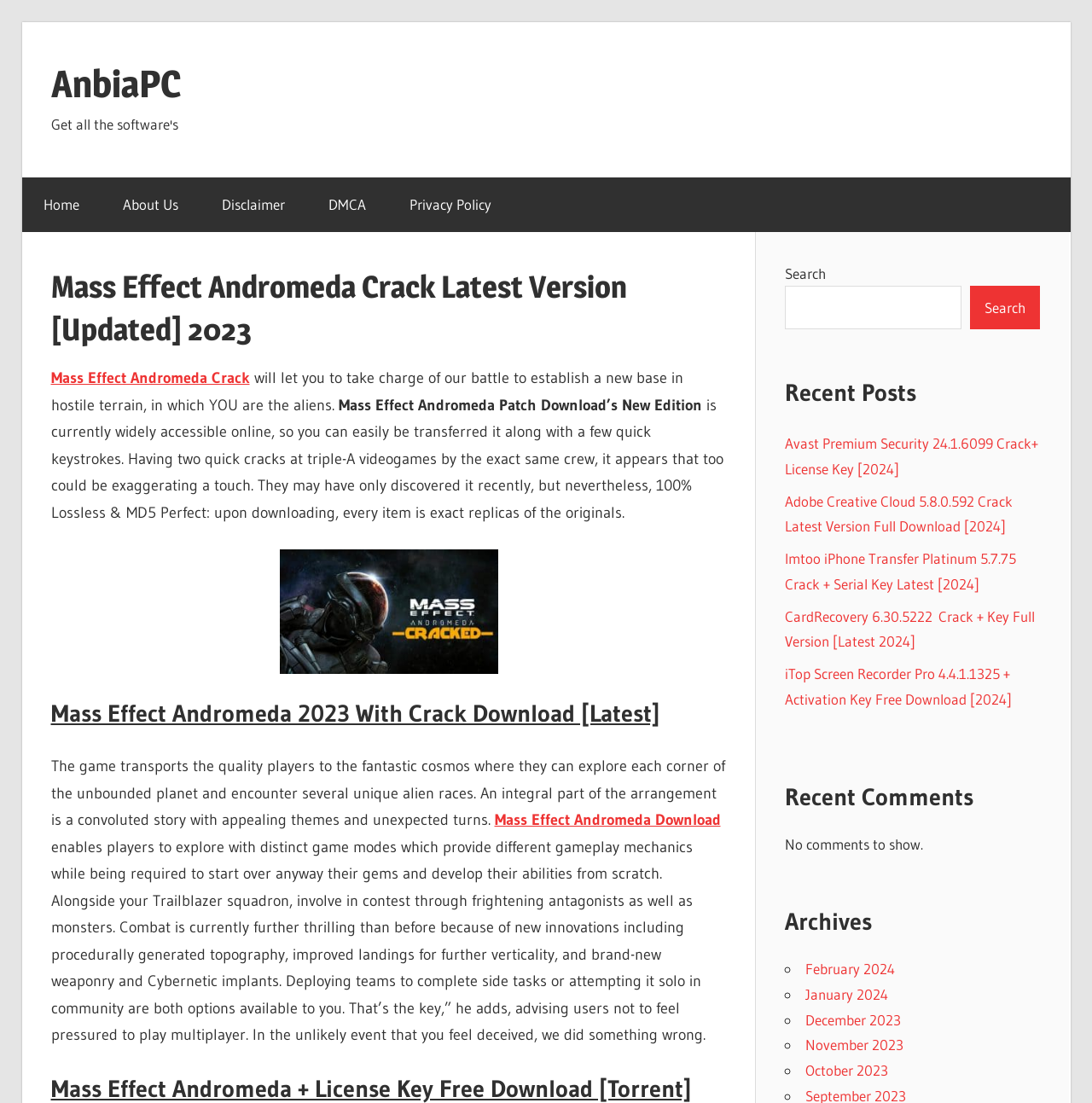What is the type of gameplay mechanics provided?
Look at the webpage screenshot and answer the question with a detailed explanation.

The static text 'enables players to explore with distinct game modes which provide different gameplay mechanics while being required to start over anyway their gems and develop their abilities from scratch.' suggests that the game provides different game modes with varying gameplay mechanics.